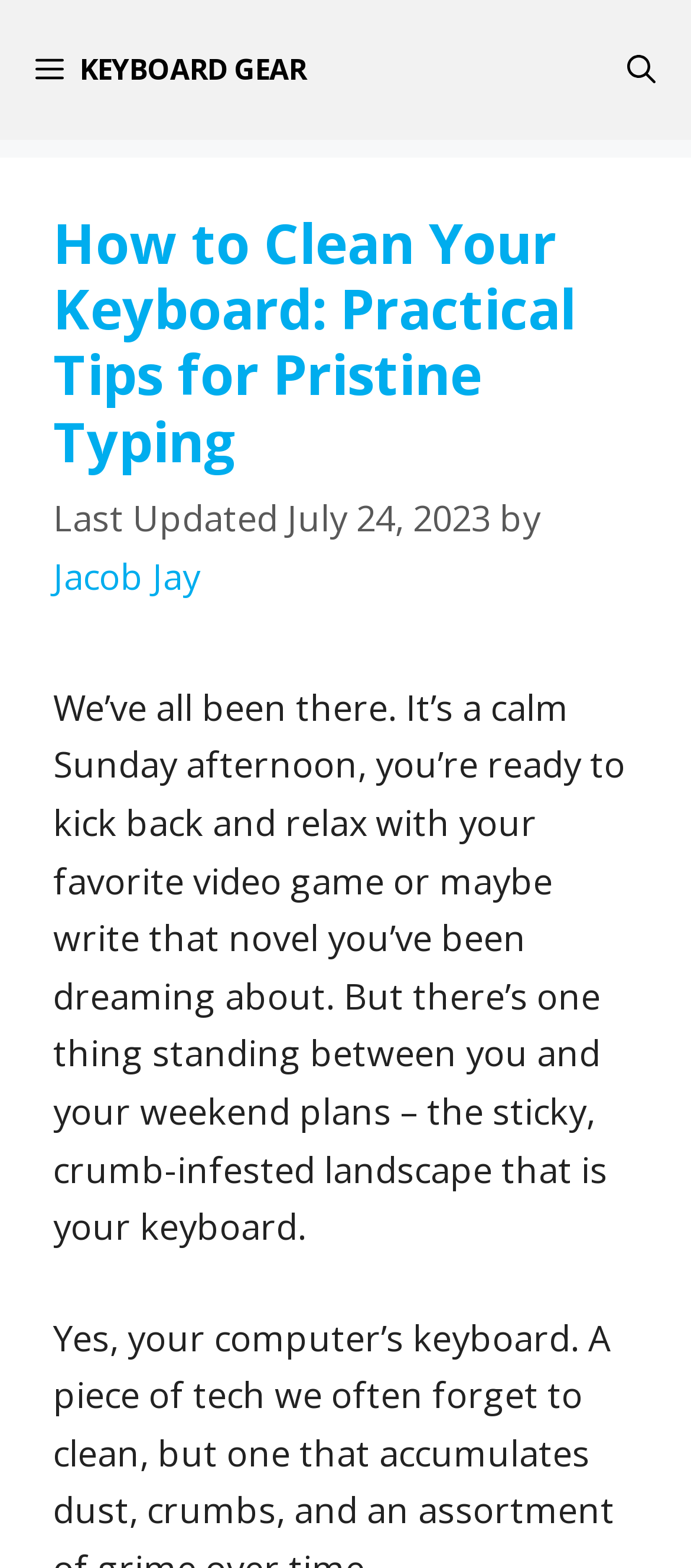Describe every aspect of the webpage comprehensively.

The webpage is about cleaning a keyboard, with a title "How to Clean Your Keyboard: Practical Tips for Pristine Typing" prominently displayed at the top. Below the title, there is a timestamp "July 24, 2023" and the author's name "Jacob Jay". 

At the very top of the page, there is a button labeled "KEYBOARD GEAR" on the left side, and a link to "Open Search Bar" on the right side. 

The main content of the webpage starts with a paragraph that sets the scene, describing a relaxing Sunday afternoon and the desire to engage in leisure activities, but being hindered by a dirty keyboard. This paragraph is positioned below the title and author information.